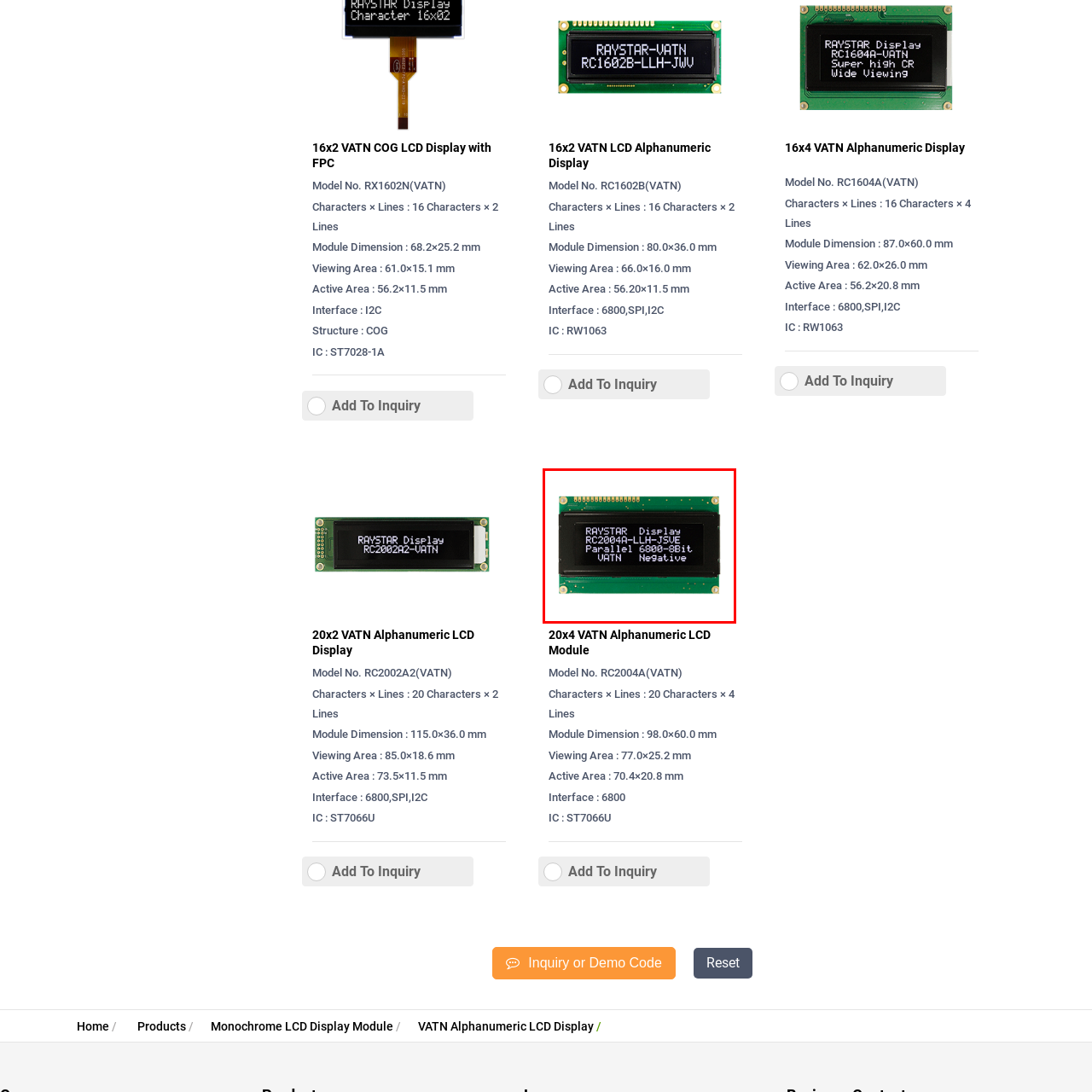Generate a thorough description of the part of the image enclosed by the red boundary.

This image showcases the 20x4 VATN Alphanumeric LCD Module, identified by the model number RC2004A(VATN). The display features a black background with bright white text, making it easy to read. It utilizes a parallel interface with 6800-8Bit communication, ideal for various applications requiring clear visual output. The dimensions of the module are 98.0 mm by 60.0 mm, and it has a viewing area of 77.0 mm by 25.2 mm. This specific model is known for its versatility in use and is suited for projects that require a larger display for better visibility.